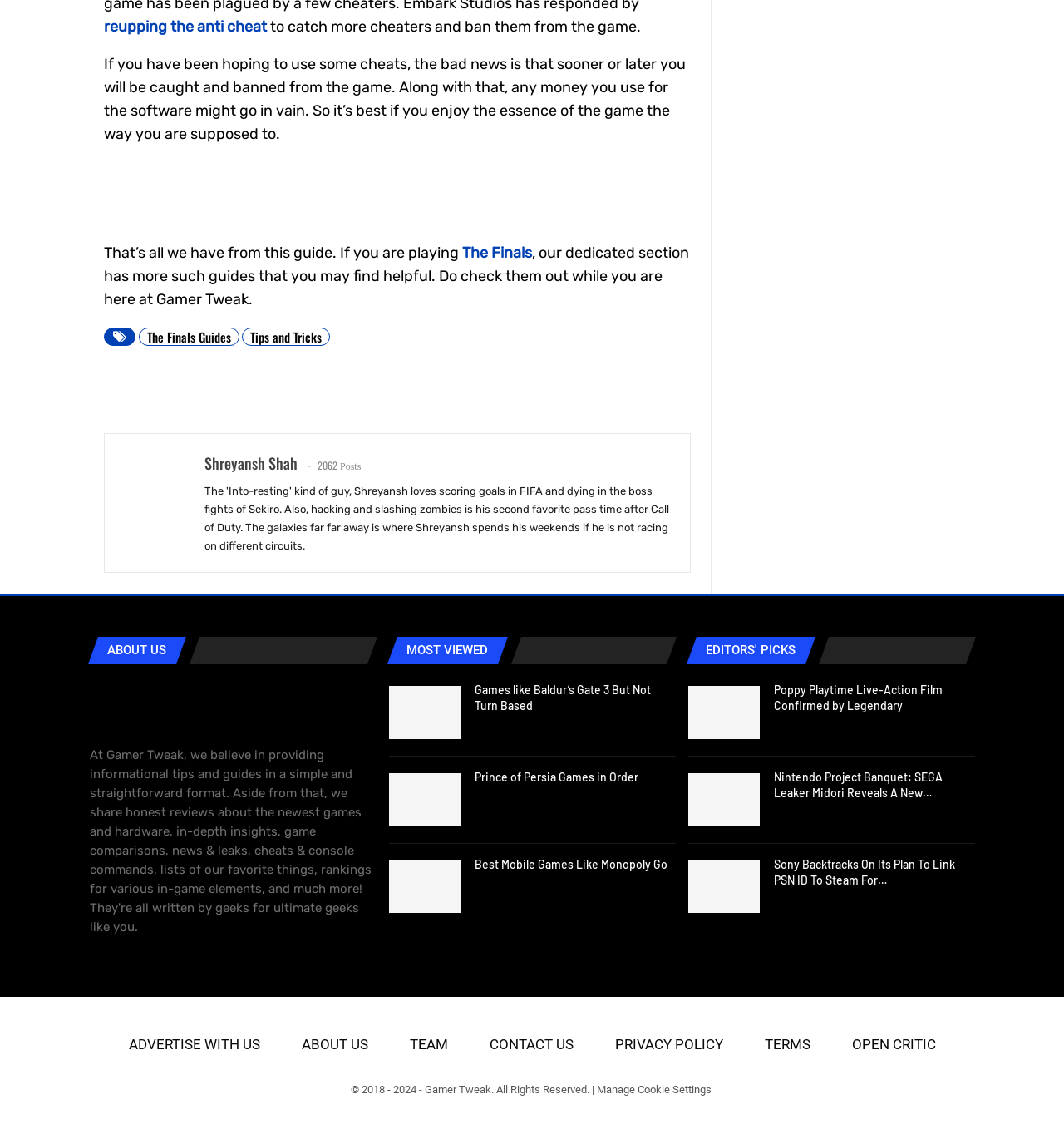How many columns are there in the footer section?
Based on the image, answer the question with as much detail as possible.

The footer section is divided into three columns, each with its own set of links and information. The first column has 'ABOUT US', 'MOST VIEWED', and other links, the second column has 'EDITORS' PICKS' and other links, and the third column has 'ADVERTISE WITH US', 'ABOUT US', and other links.